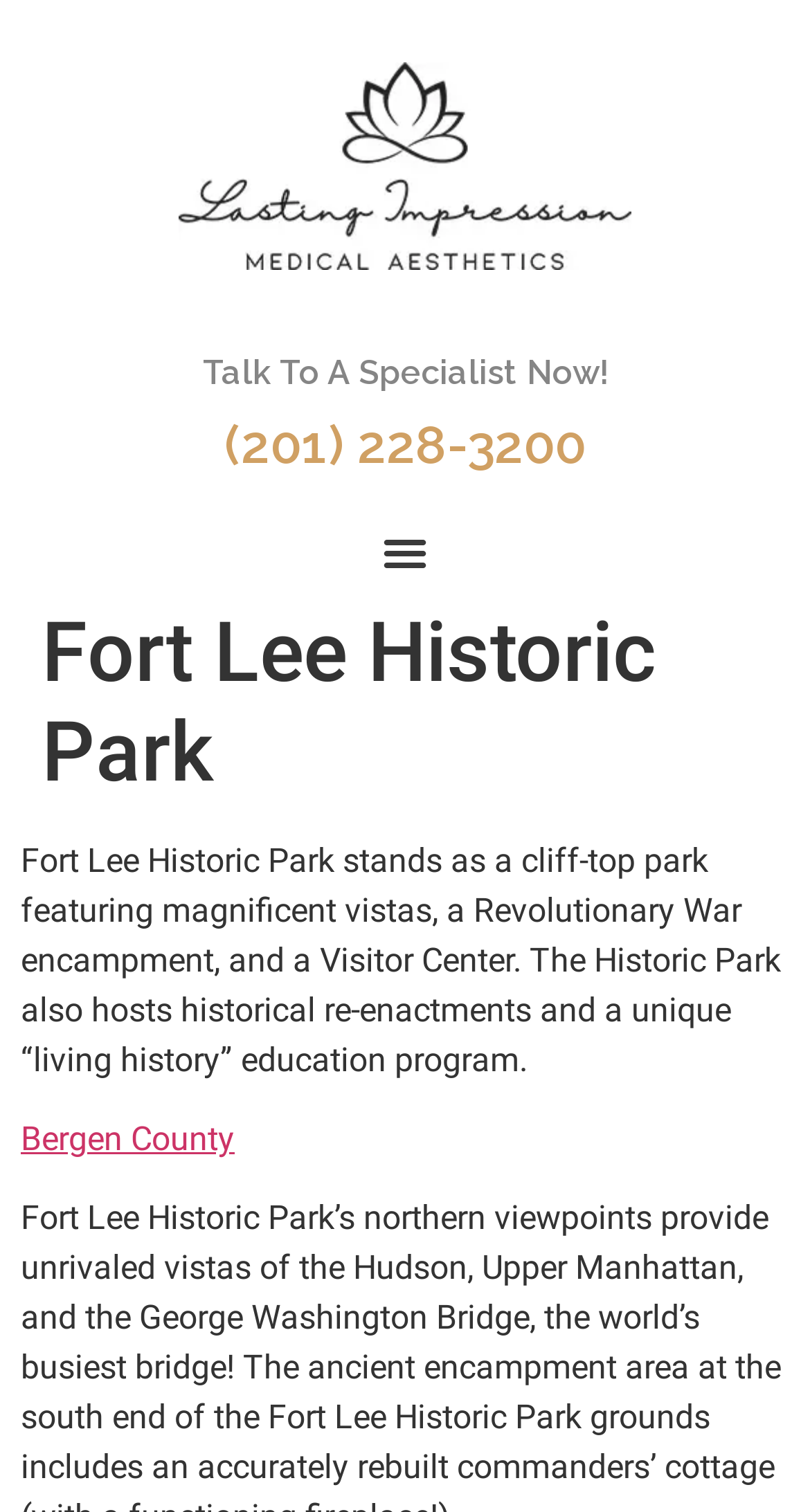Using the description "Bergen County", predict the bounding box of the relevant HTML element.

[0.026, 0.74, 0.29, 0.766]